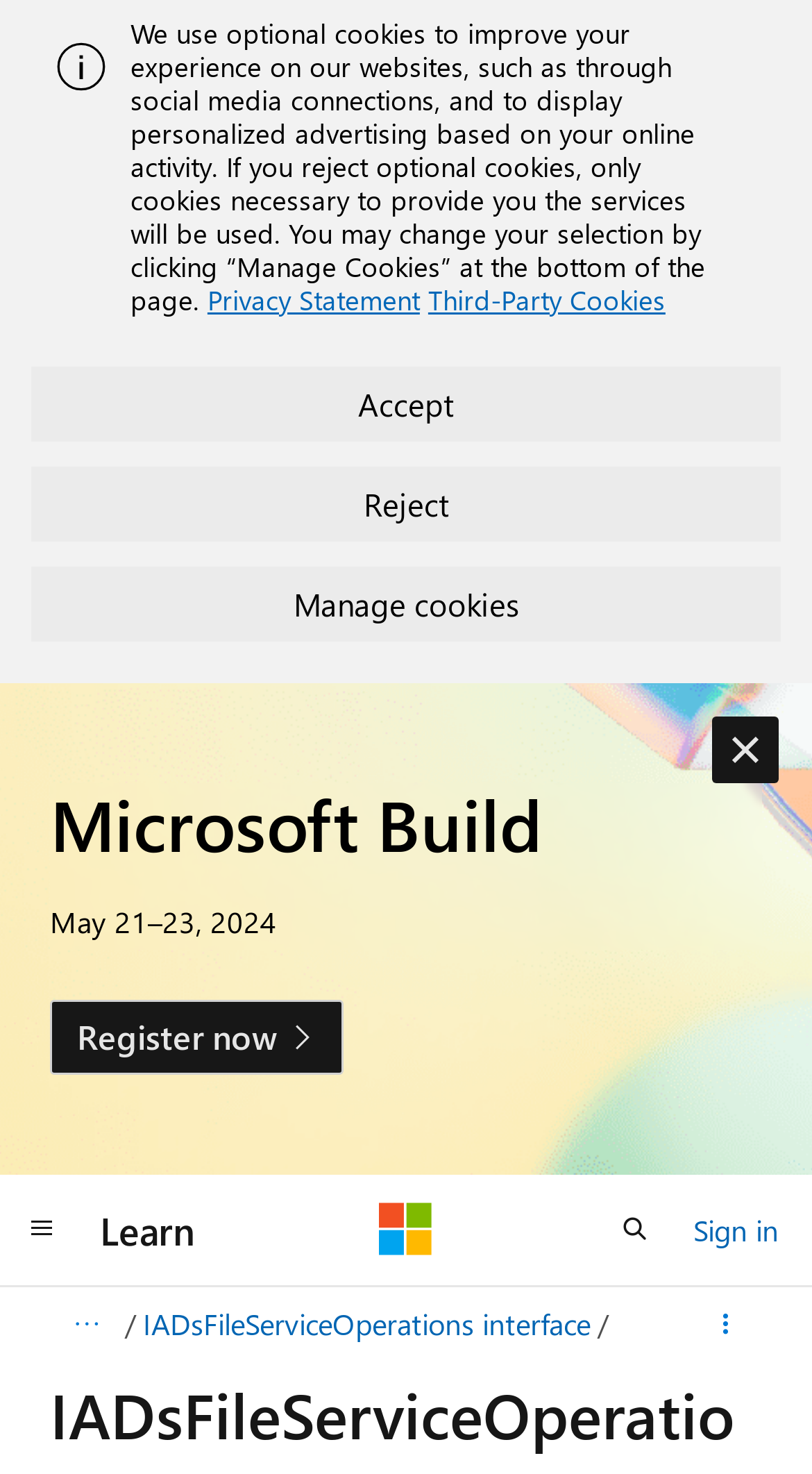How many links are there in the top navigation bar?
Please elaborate on the answer to the question with detailed information.

The top navigation bar has three links: 'Learn', 'Microsoft', and 'Sign in', which are located at the top of the webpage.